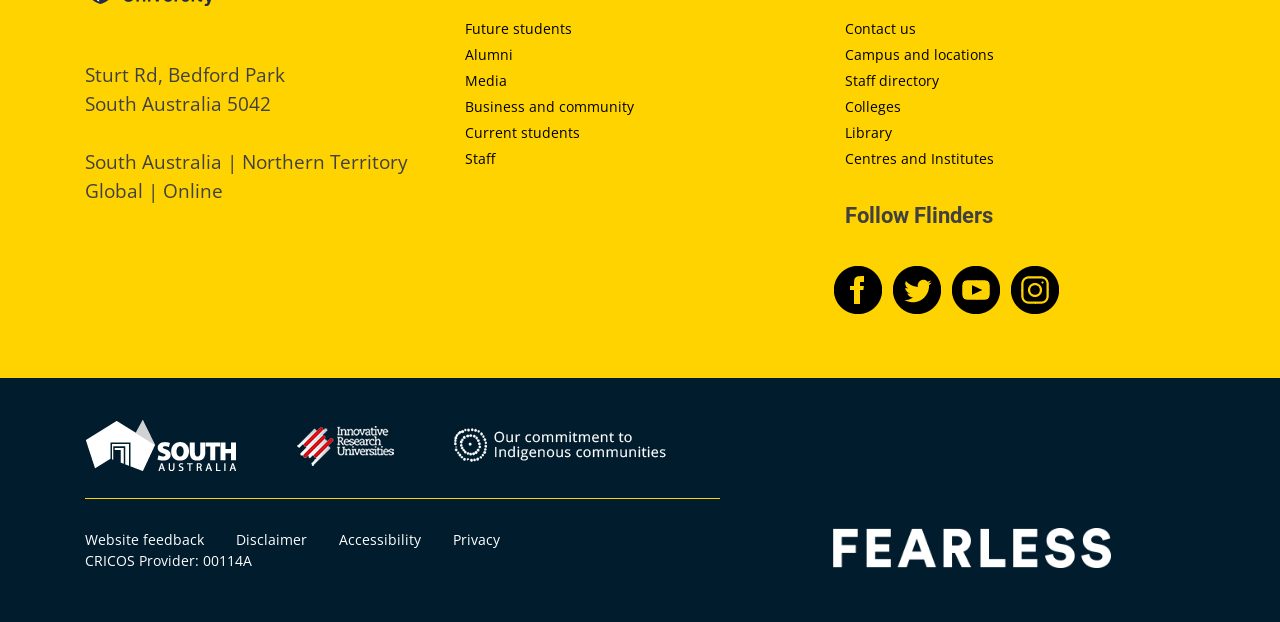Please answer the following question using a single word or phrase: 
How many social media platforms are linked on the webpage?

4